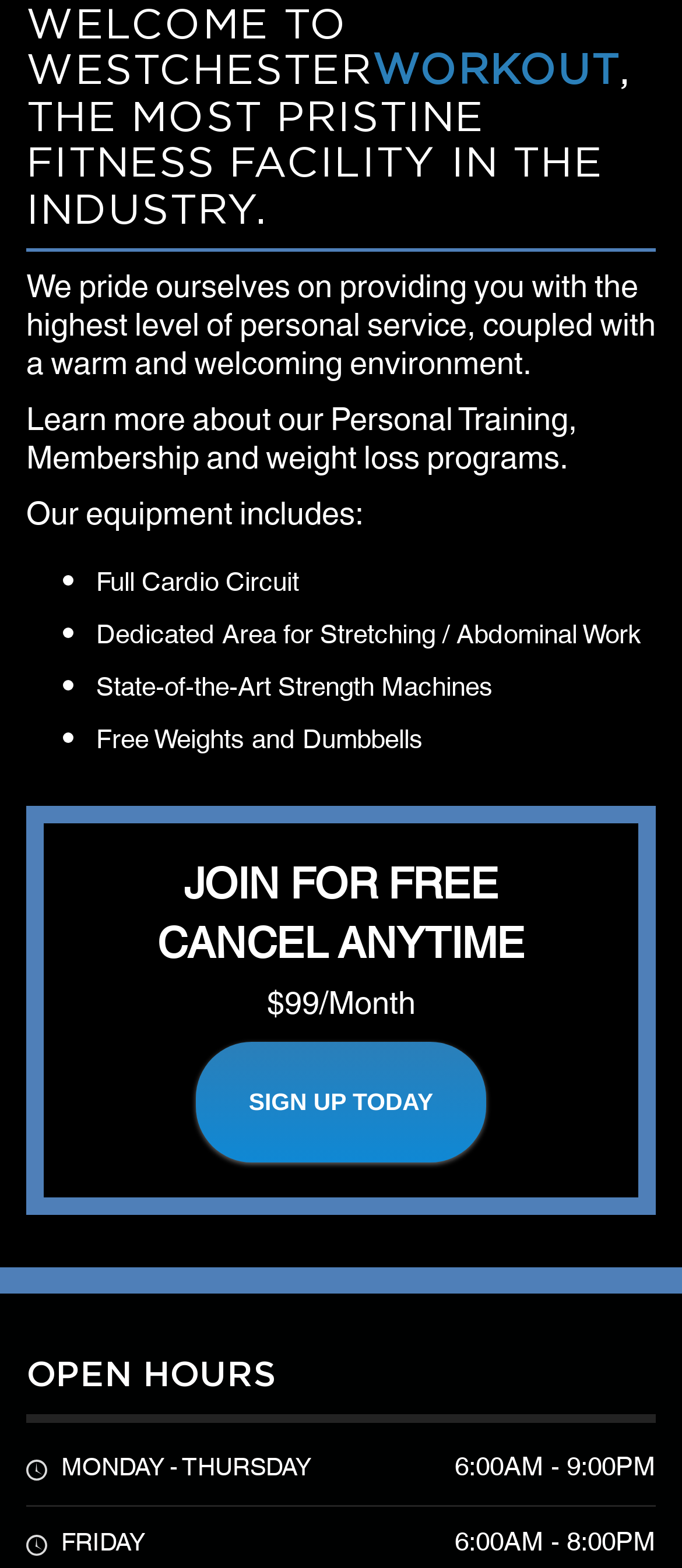Please provide a comprehensive answer to the question based on the screenshot: What is the price of the membership?

The price of the membership can be found in the static text element that reads '$99/Month', which is located below the 'JOIN FOR FREE' text and above the 'SIGN UP TODAY' link.